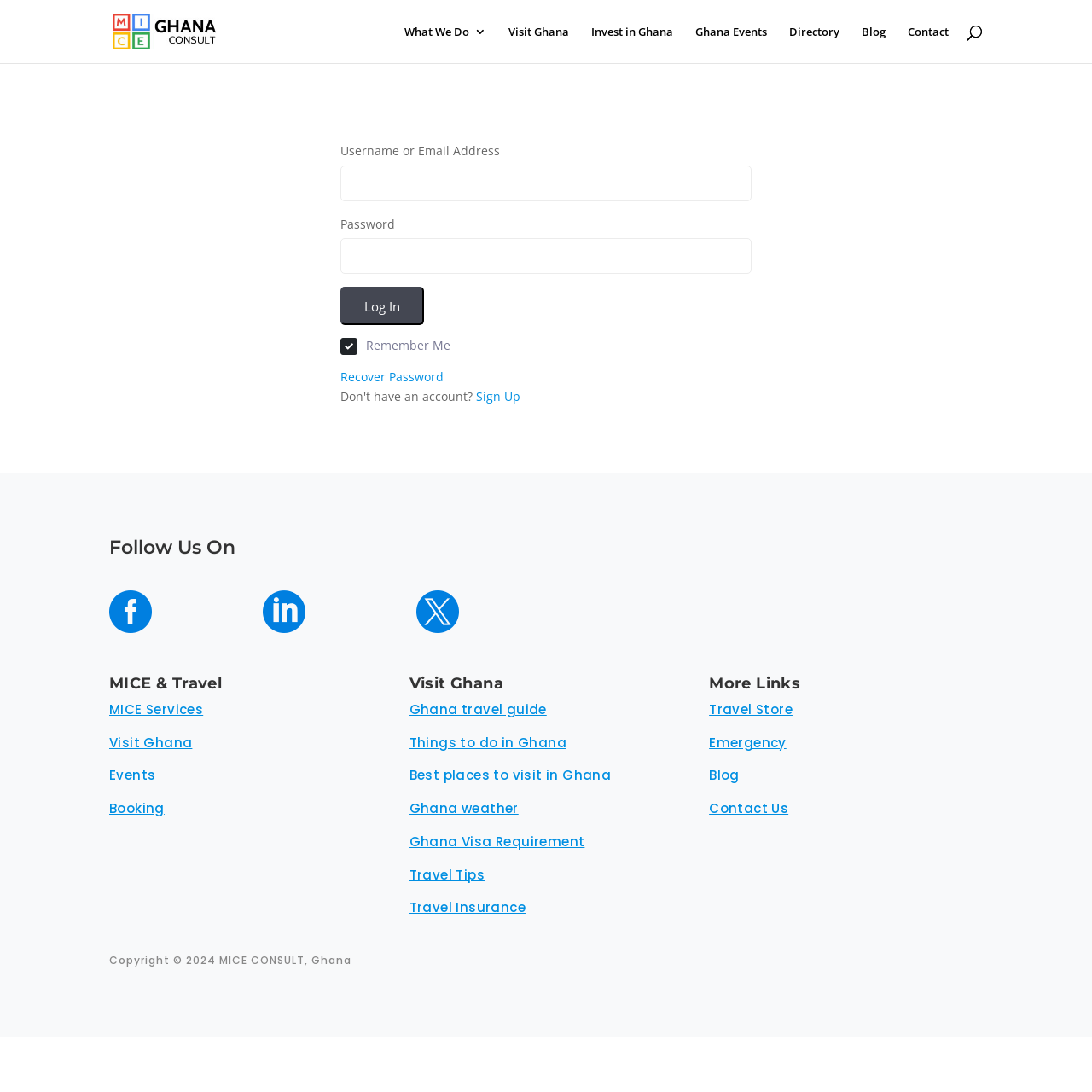Analyze the image and answer the question with as much detail as possible: 
How many social media links are there in the 'Follow Us On' section?

In the contentinfo section, I found a heading 'Follow Us On' with three social media links, represented by icons, at coordinates [0.1, 0.566, 0.139, 0.581], [0.241, 0.566, 0.28, 0.581], and [0.381, 0.566, 0.42, 0.581].